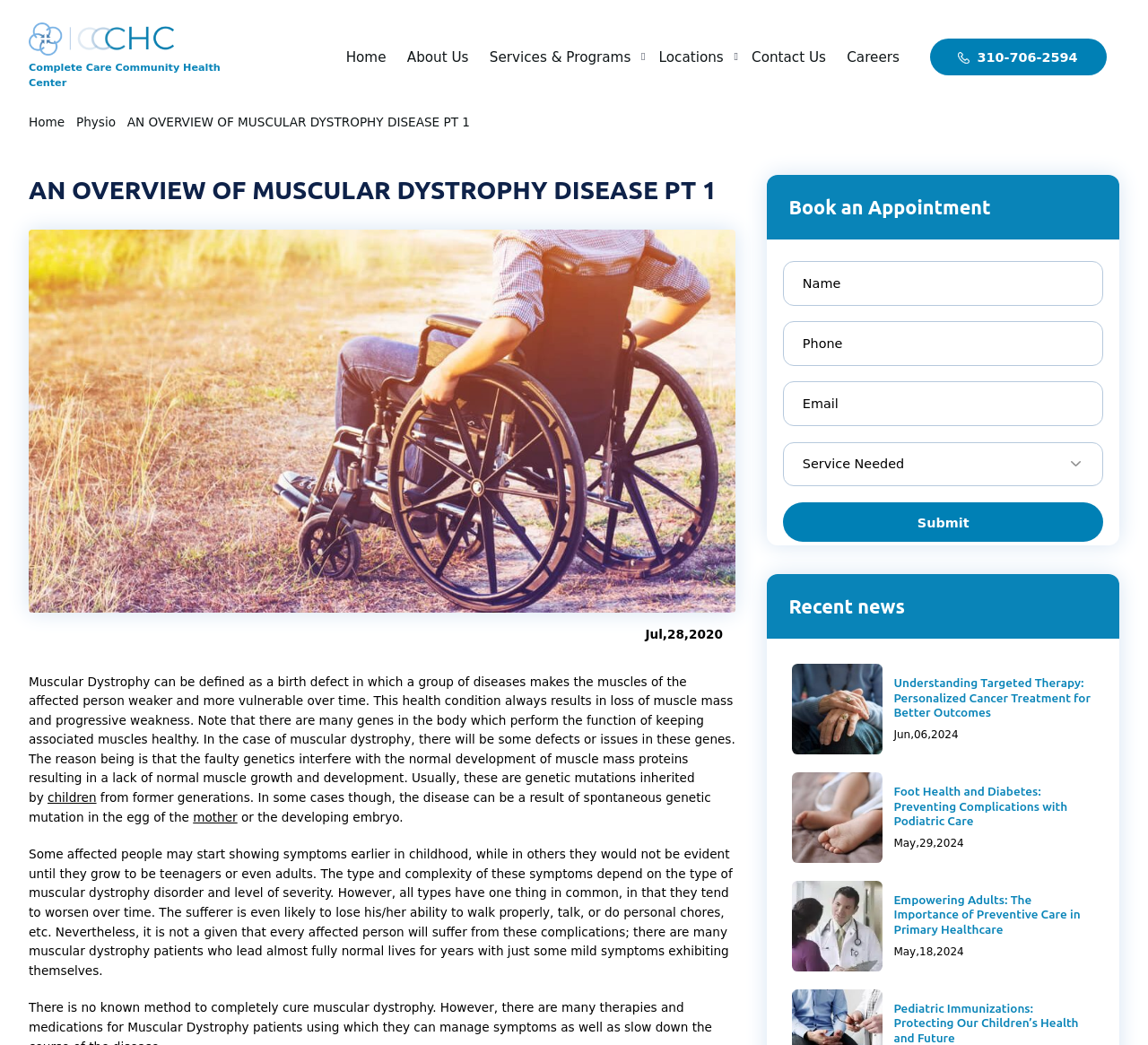Produce a meticulous description of the webpage.

This webpage is about muscular dystrophy, a birth defect that causes muscle weakness and vulnerability over time. At the top left, there is a logo of "Complete Care Community Health Center" with a link to the center's website. Below the logo, there is a navigation menu with links to "Home", "About Us", "Services & Programs", and "Locations".

On the right side of the navigation menu, there are several links to specific healthcare services, including "Adult Primary Care Services in Los Angeles", "Family Medicine in Los Angeles", and "Pediatric Care in Los Angeles", among others.

The main content of the webpage is an article titled "AN OVERVIEW OF MUSCULAR DYSTROPHY DISEASE PT 1". The article is divided into sections, with headings and paragraphs of text that explain what muscular dystrophy is, its causes, and its effects on the body. There is also an image related to the article.

At the bottom of the article, there is a section titled "Recent news" with links to other related articles, including "AN OVERVIEW OF PARKINSONS DISEASE IN SENIORS" and "AN OVERVIEW OF PROGERIA PT 2". Each of these links has a corresponding image.

On the top right side of the webpage, there are links to "Contact Us" and "Careers".